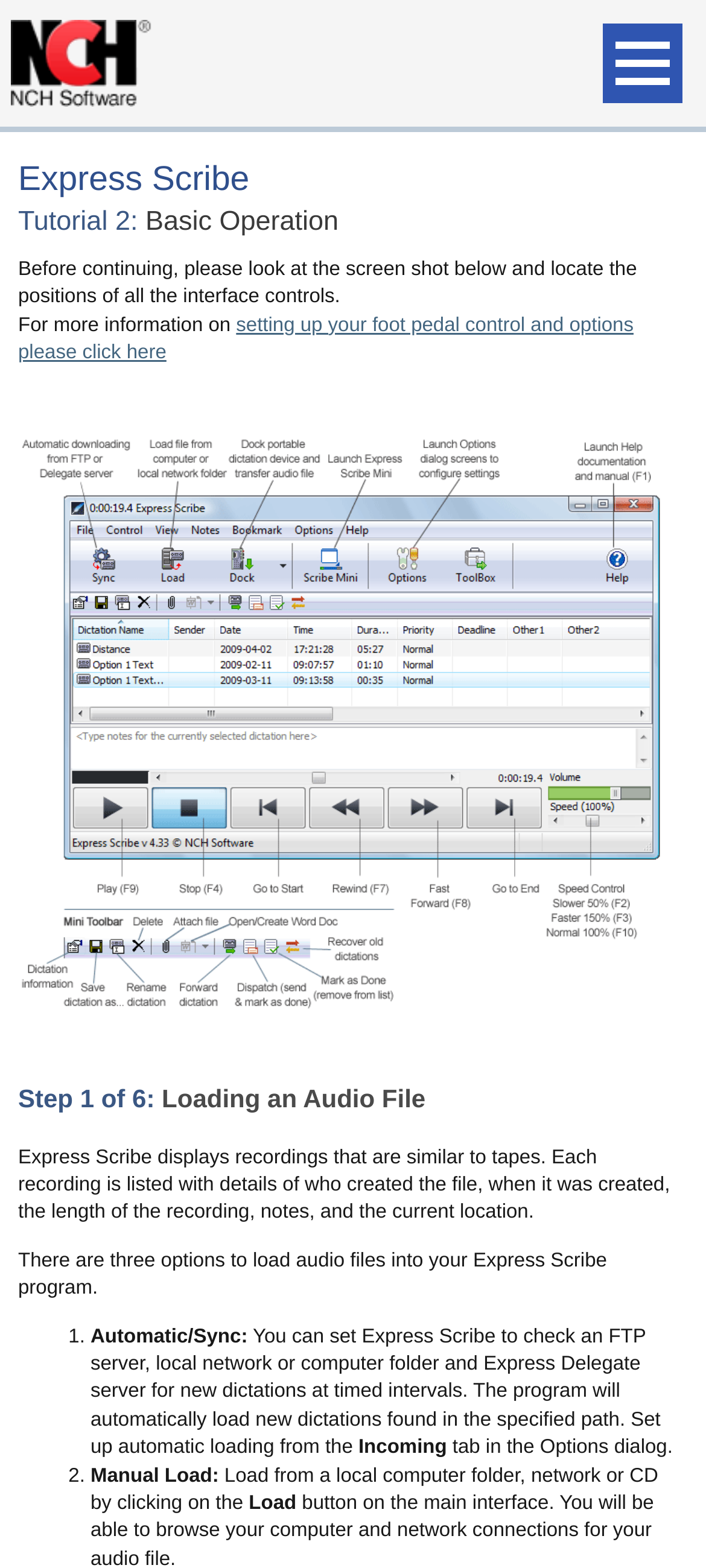Explain the contents of the webpage comprehensively.

The webpage is a tutorial on getting started with Express Scribe, a software for transcribing audio files. At the top left, there is a link to the NCH Software Home page, accompanied by an image of the same name. On the top right, there is a button to toggle the menu. 

Below the top section, there are two headings: "Express Scribe" and "Tutorial 2: Basic Operation", which indicate the current page's topic. 

The main content of the tutorial starts with a paragraph of text, instructing the user to look at a screenshot below and locate the positions of all the interface controls. This paragraph is followed by another sentence, "For more information on setting up your foot pedal control and options please click here", which is a link. 

Below these paragraphs, there is a large screenshot of Express Scribe, taking up most of the page's width. 

The tutorial then proceeds to "Step 1 of 6: Loading an Audio File", which is a heading. The following text explains how Express Scribe displays recordings, similar to tapes, with details such as who created the file, when it was created, and the length of the recording. 

There are three options to load audio files into Express Scribe, which are listed below. The first option is "Automatic/Sync", which allows the program to automatically load new dictations from an FTP server, local network, or computer folder at timed intervals. The second option is "Manual Load", which enables loading from a local computer folder, network, or CD.